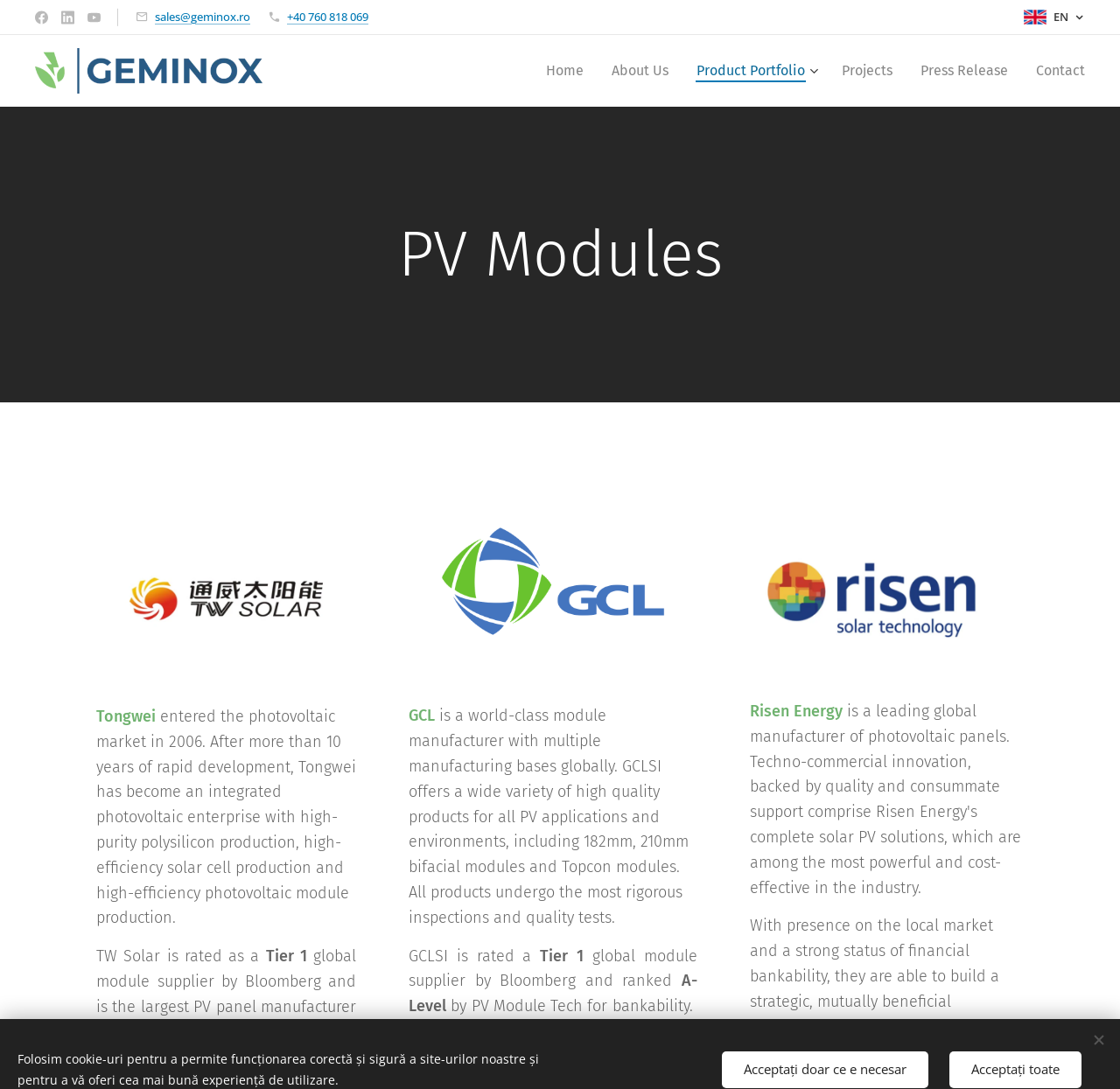Please reply to the following question using a single word or phrase: 
What is the name of the company that offers high-purity polysilicon production?

Tongwei